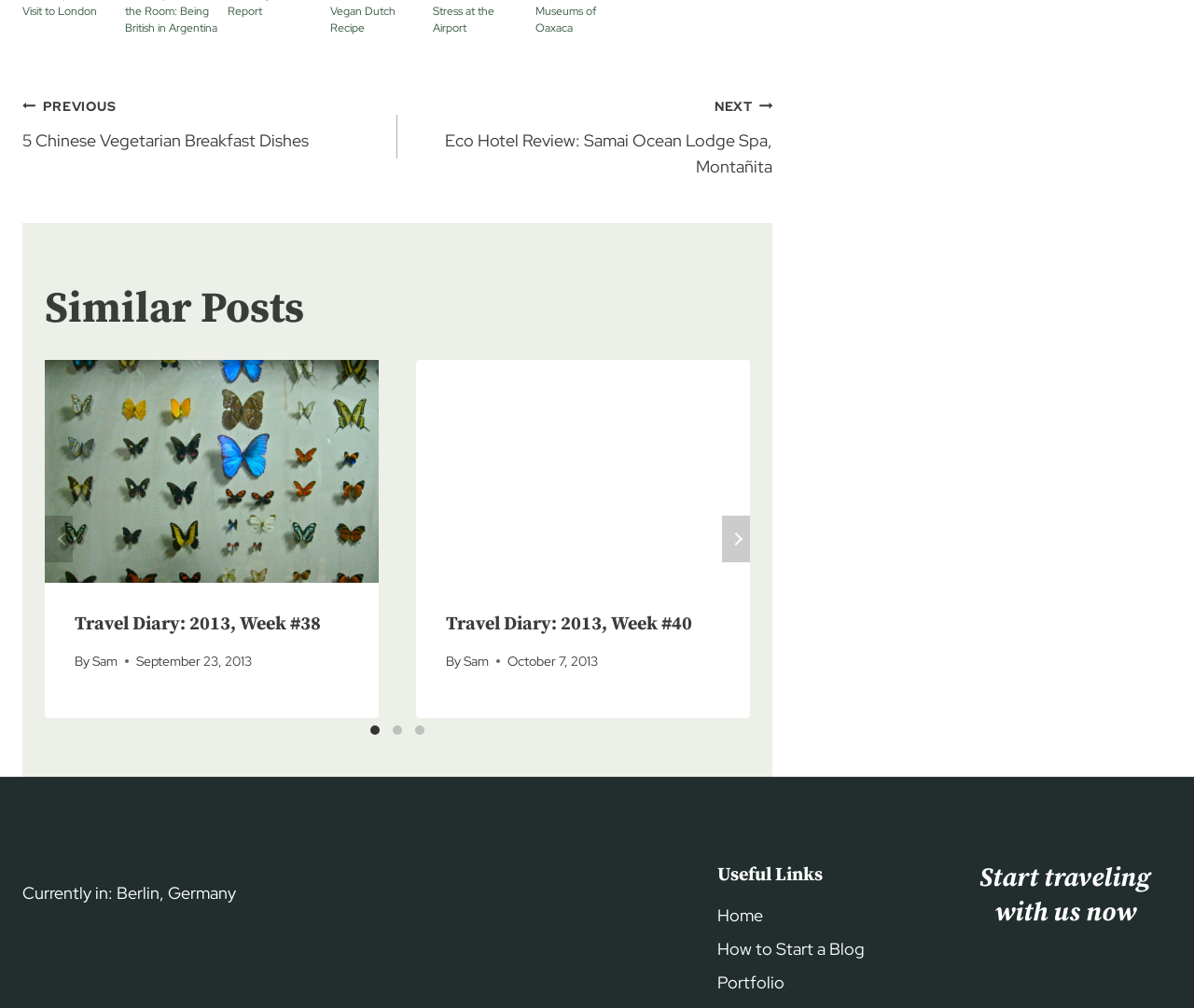Please identify the coordinates of the bounding box that should be clicked to fulfill this instruction: "Click on the 'NEXT Eco Hotel Review: Samai Ocean Lodge Spa, Montañita' link".

[0.333, 0.091, 0.647, 0.18]